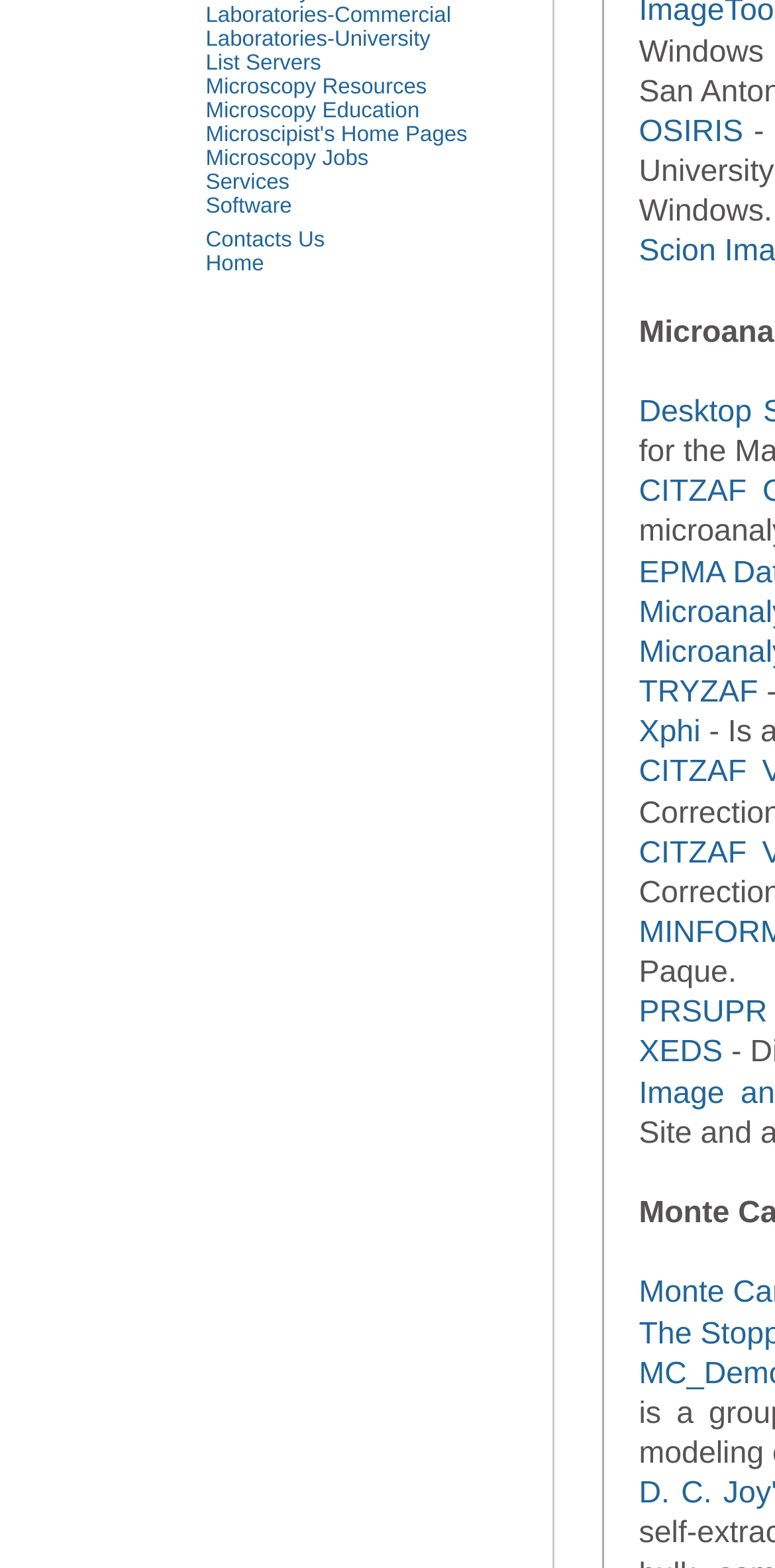Provide the bounding box coordinates of the HTML element described as: "Uncategorized". The bounding box coordinates should be four float numbers between 0 and 1, i.e., [left, top, right, bottom].

None